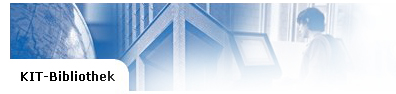What is the color scheme of the logo?
Please describe in detail the information shown in the image to answer the question.

The caption describes the color scheme of the logo as soft and muted, which suggests a calming and inviting atmosphere, conducive to study and research.